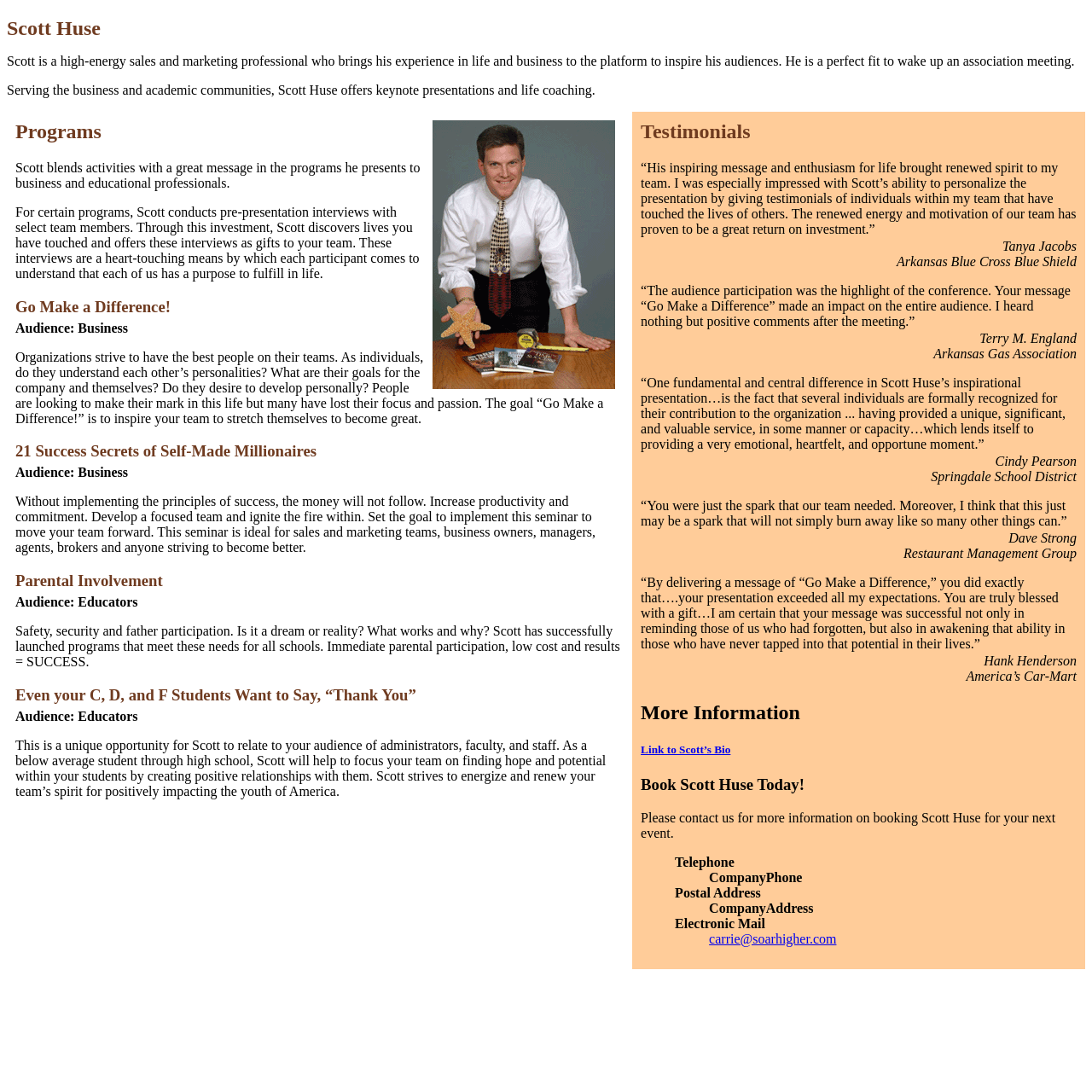Give a one-word or short-phrase answer to the following question: 
What is the goal of the 'Parental Involvement' program?

Increase parental participation